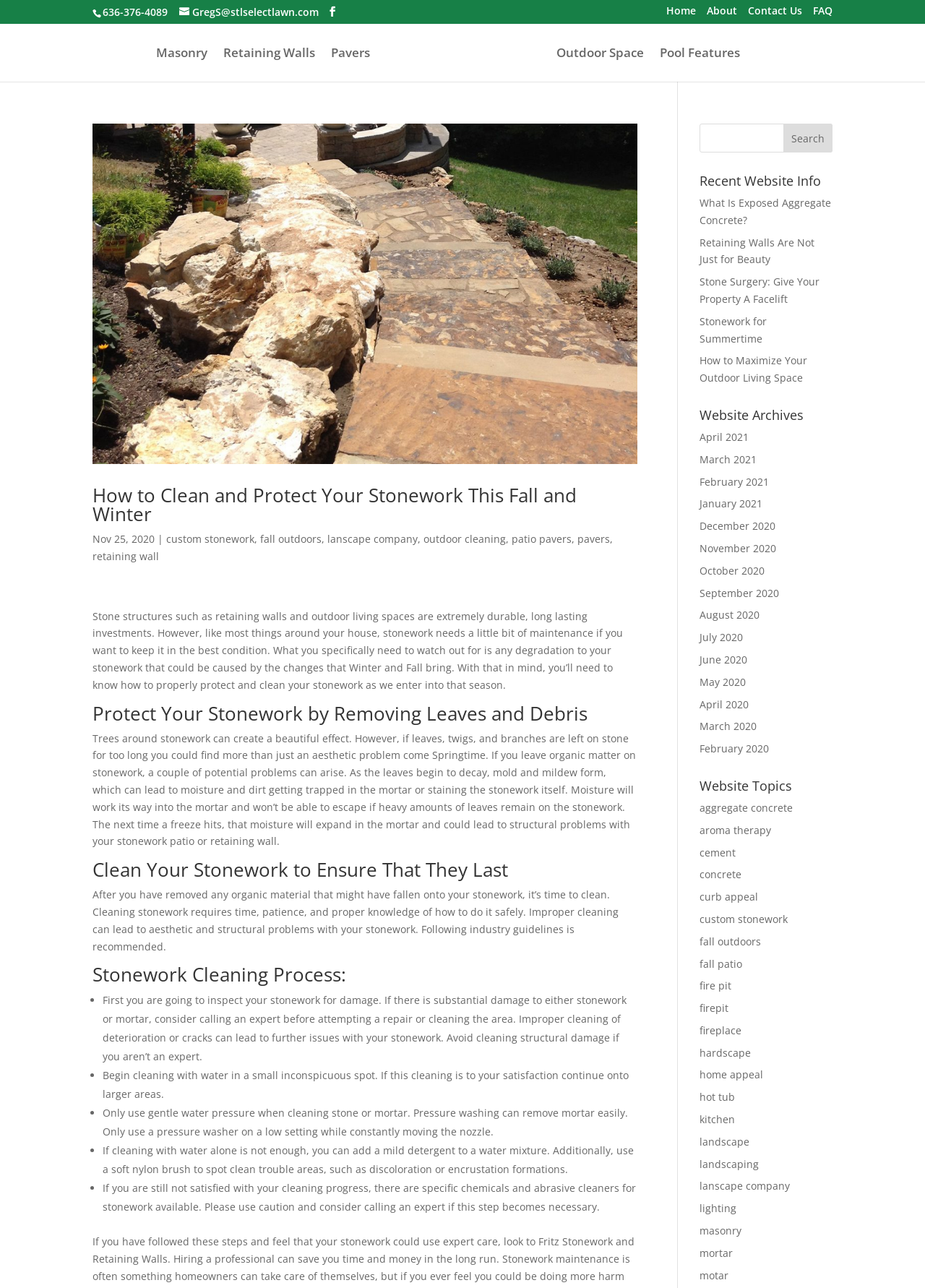Find the bounding box coordinates of the UI element according to this description: "Contact Us".

[0.809, 0.005, 0.867, 0.018]